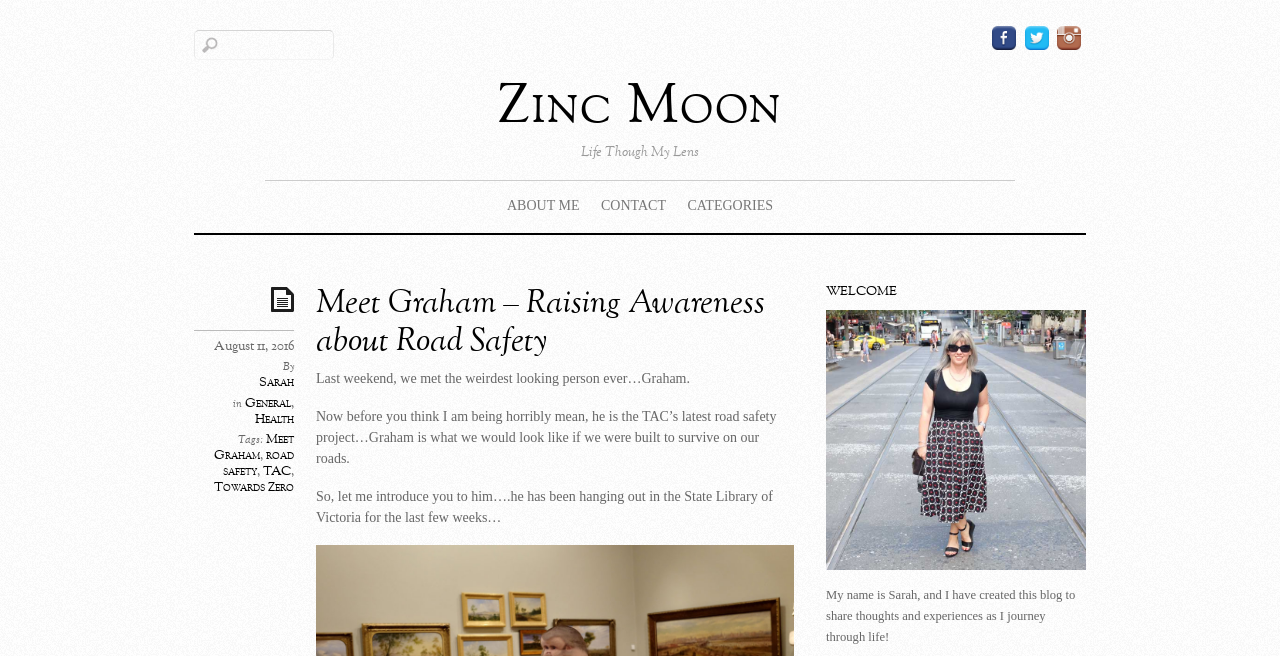Given the description "Sarah", provide the bounding box coordinates of the corresponding UI element.

[0.202, 0.57, 0.23, 0.598]